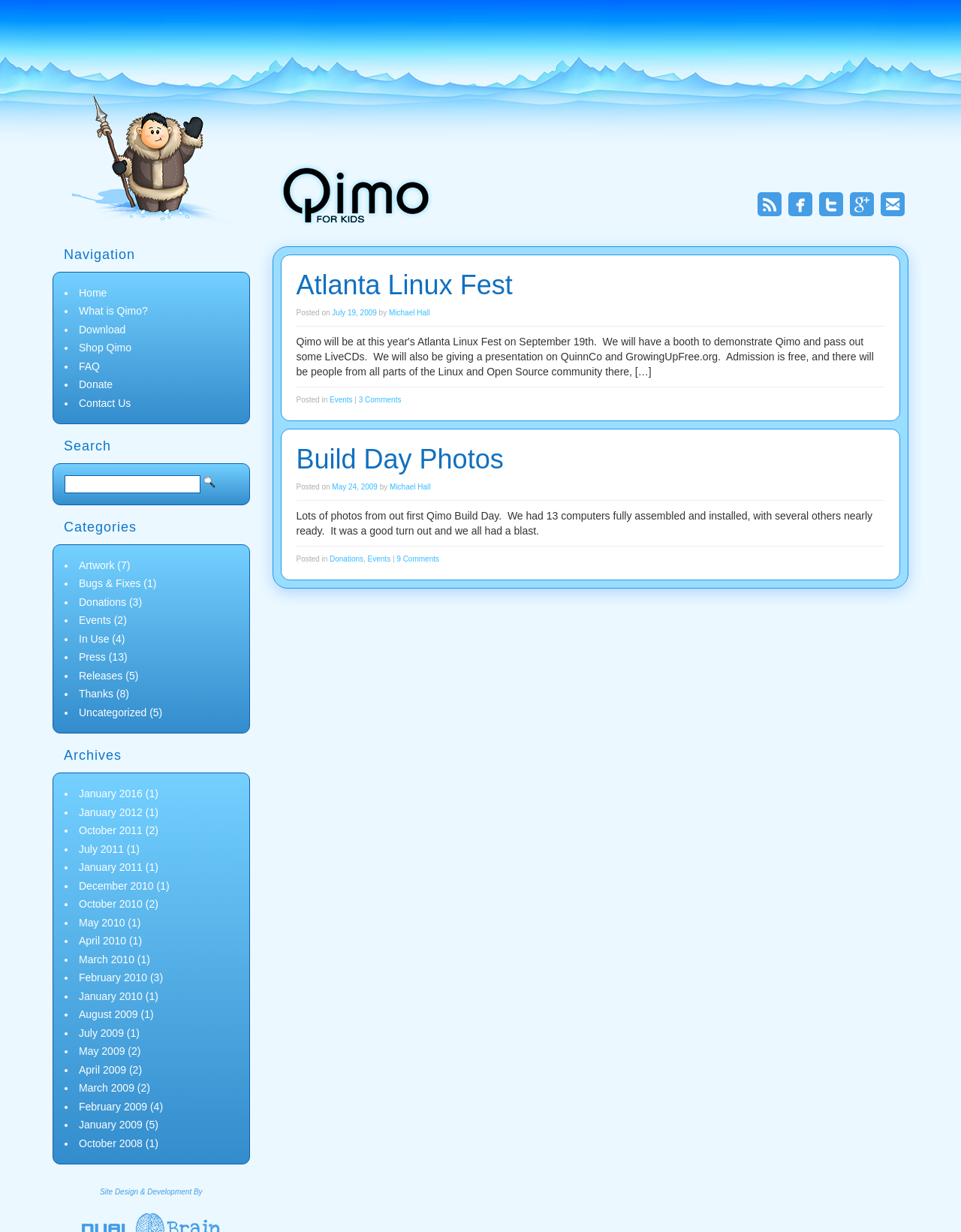Find the coordinates for the bounding box of the element with this description: "Join Us on Google Plus".

[0.884, 0.156, 0.909, 0.176]